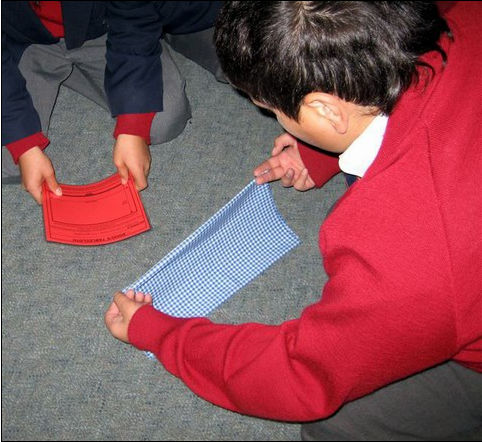Elaborate on the elements present in the image.

In this engaging classroom scene, two students are collaborating on a hands-on learning activity at Simonds Catholic College in West Melbourne. One student is seated on the floor, wearing a bright red sweater, while the other, dressed in a dark jacket, is also positioned close by. The student in red is carefully stretching a blue and white checkered fabric, demonstrating teamwork and problem-solving skills. Meanwhile, the other student holds a red object, possibly a learning tool or material, which rests on the floor beside them. The setting suggests a dynamic environment where creativity and cooperation are encouraged among Year 7 students.